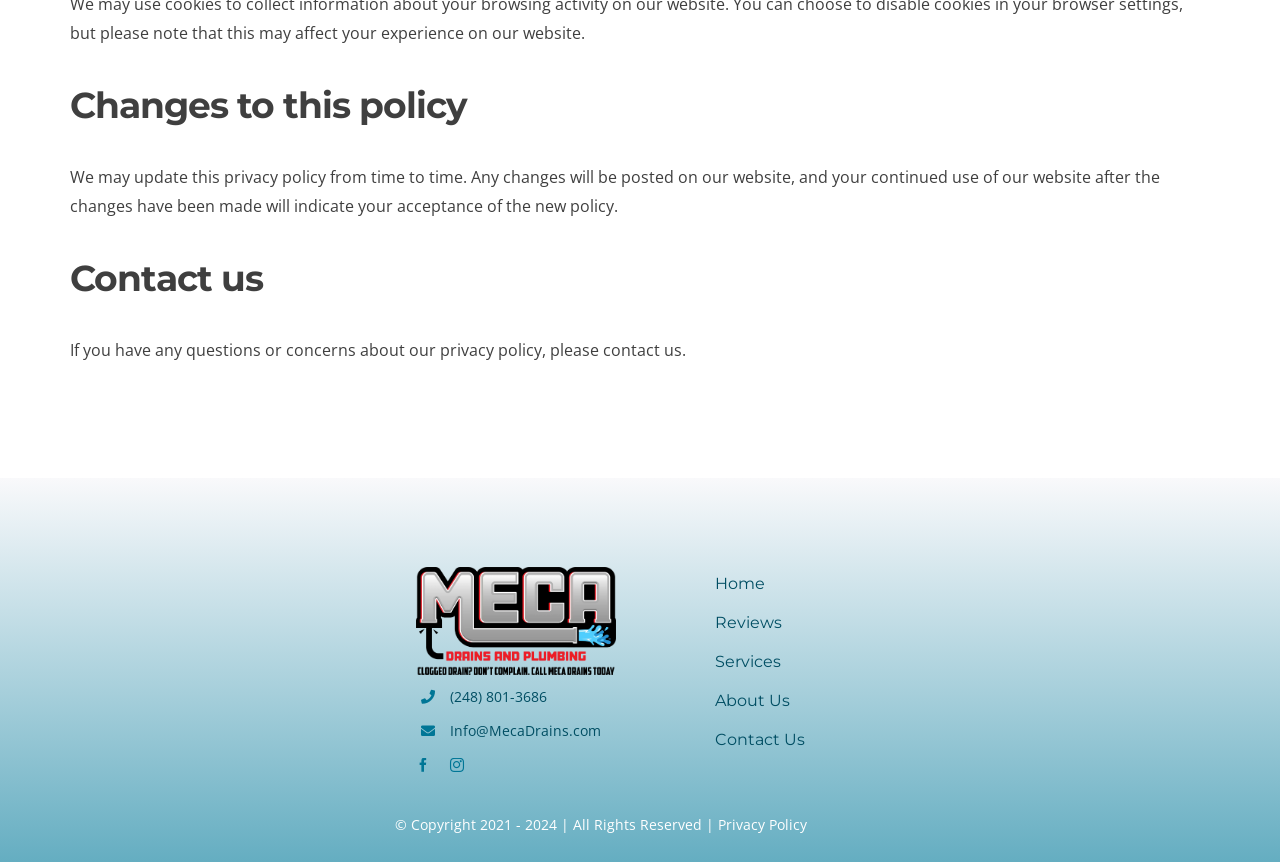Could you highlight the region that needs to be clicked to execute the instruction: "View Privacy Policy"?

[0.561, 0.945, 0.63, 0.967]